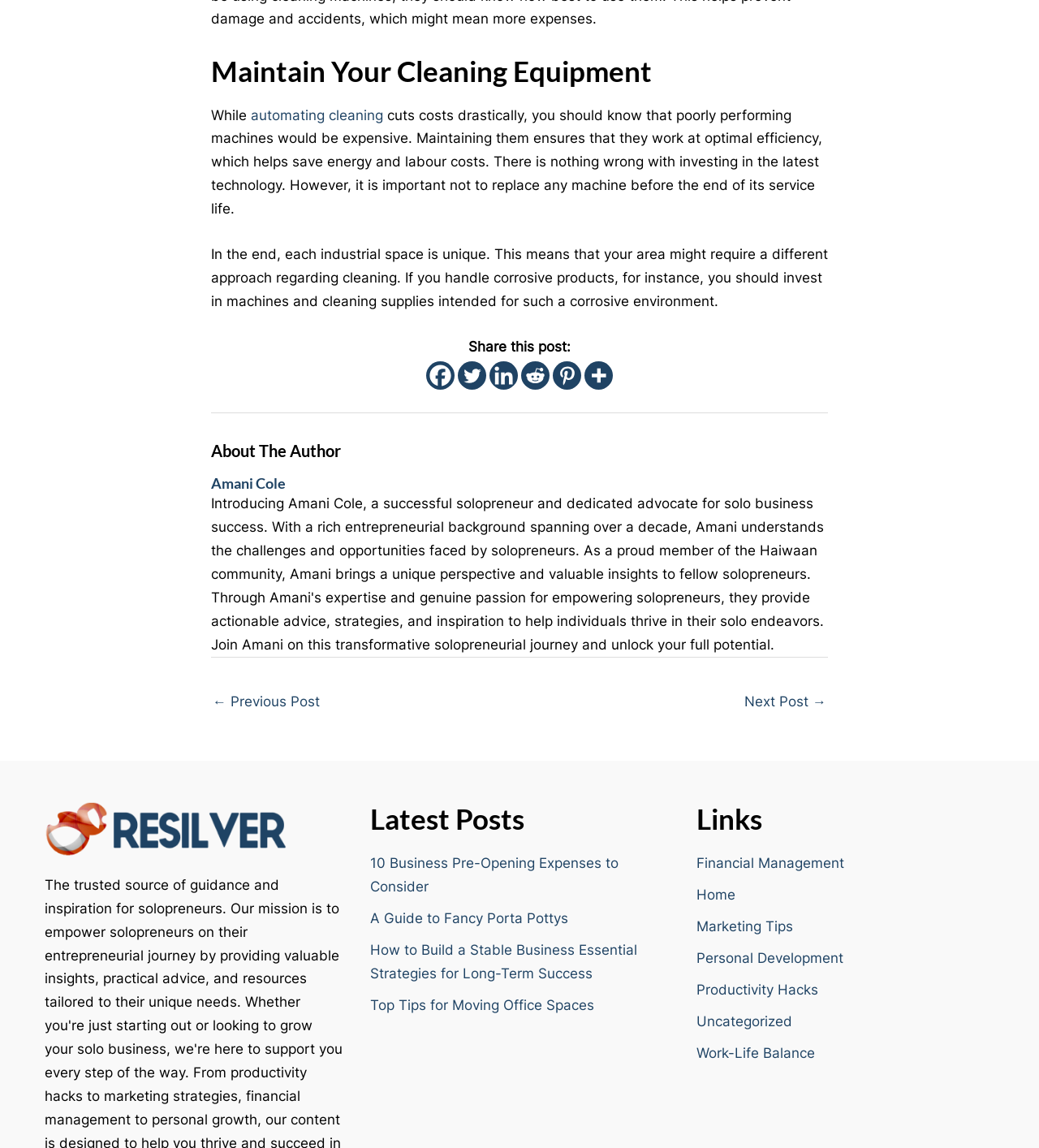Identify the bounding box for the UI element that is described as follows: "Amani Cole".

[0.203, 0.413, 0.797, 0.429]